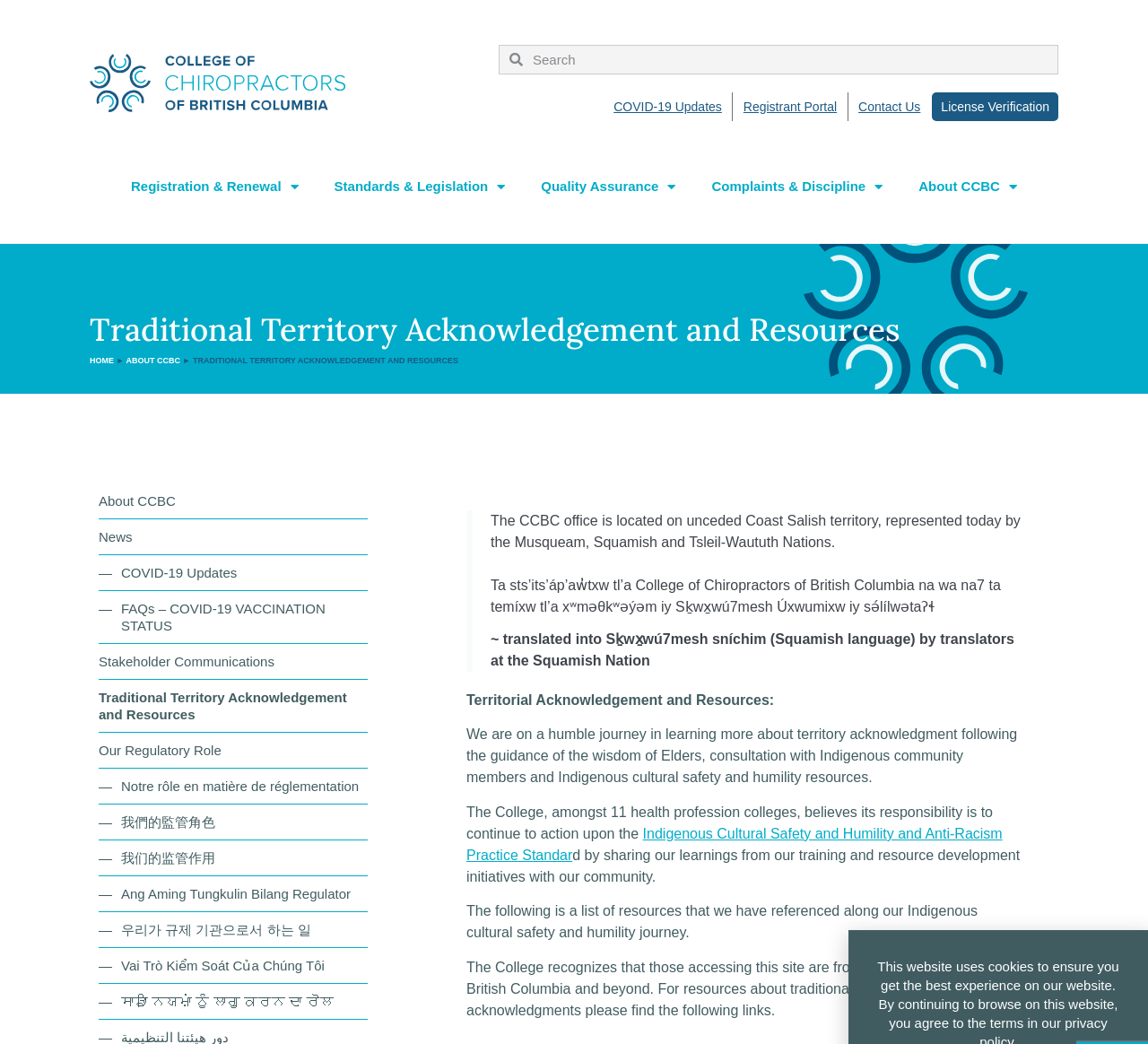Answer the question below in one word or phrase:
What is the purpose of the 'Search' function?

To search the website